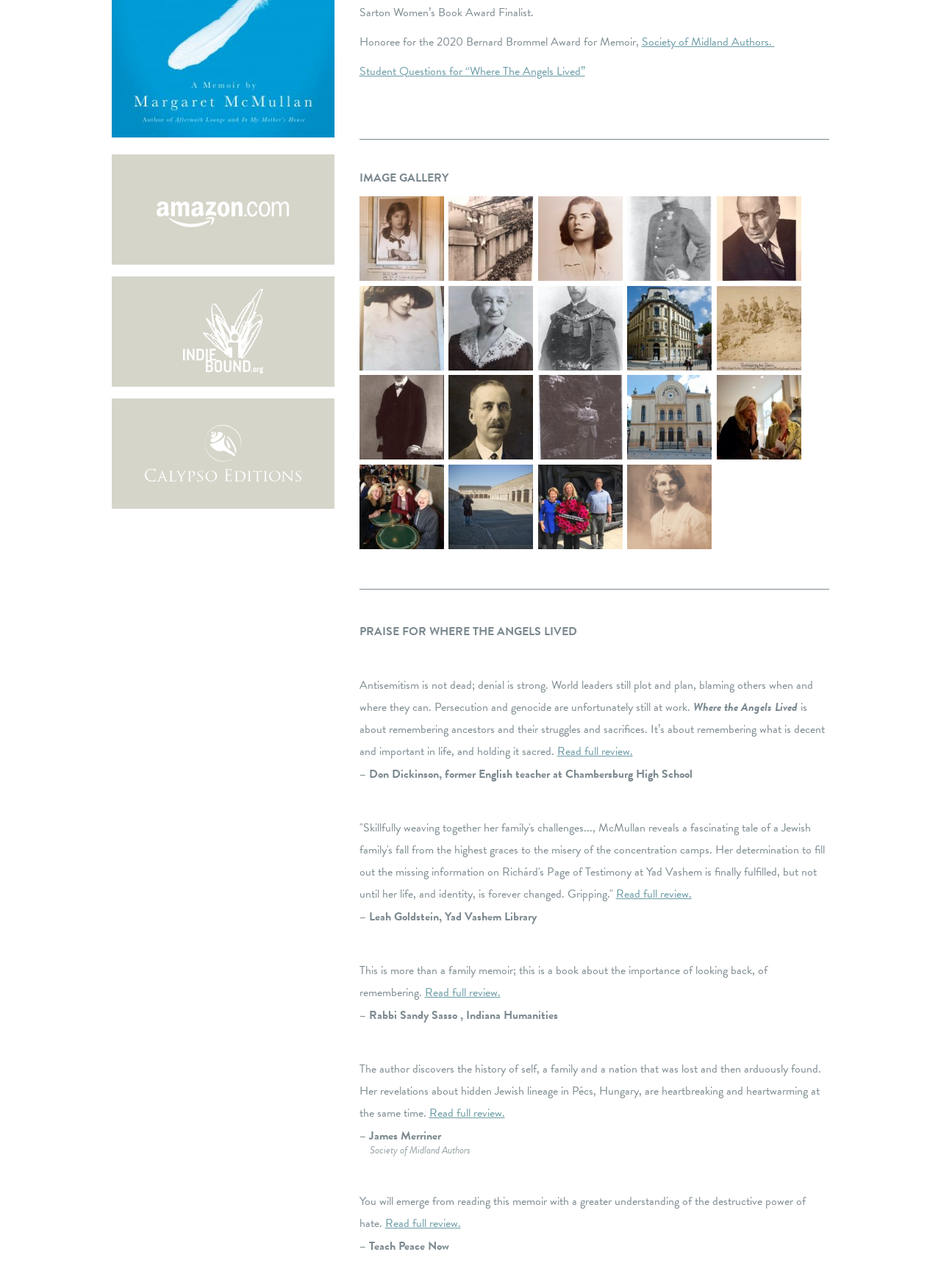Provide the bounding box coordinates of the HTML element described as: "Read full review.". The bounding box coordinates should be four float numbers between 0 and 1, i.e., [left, top, right, bottom].

[0.654, 0.687, 0.735, 0.701]